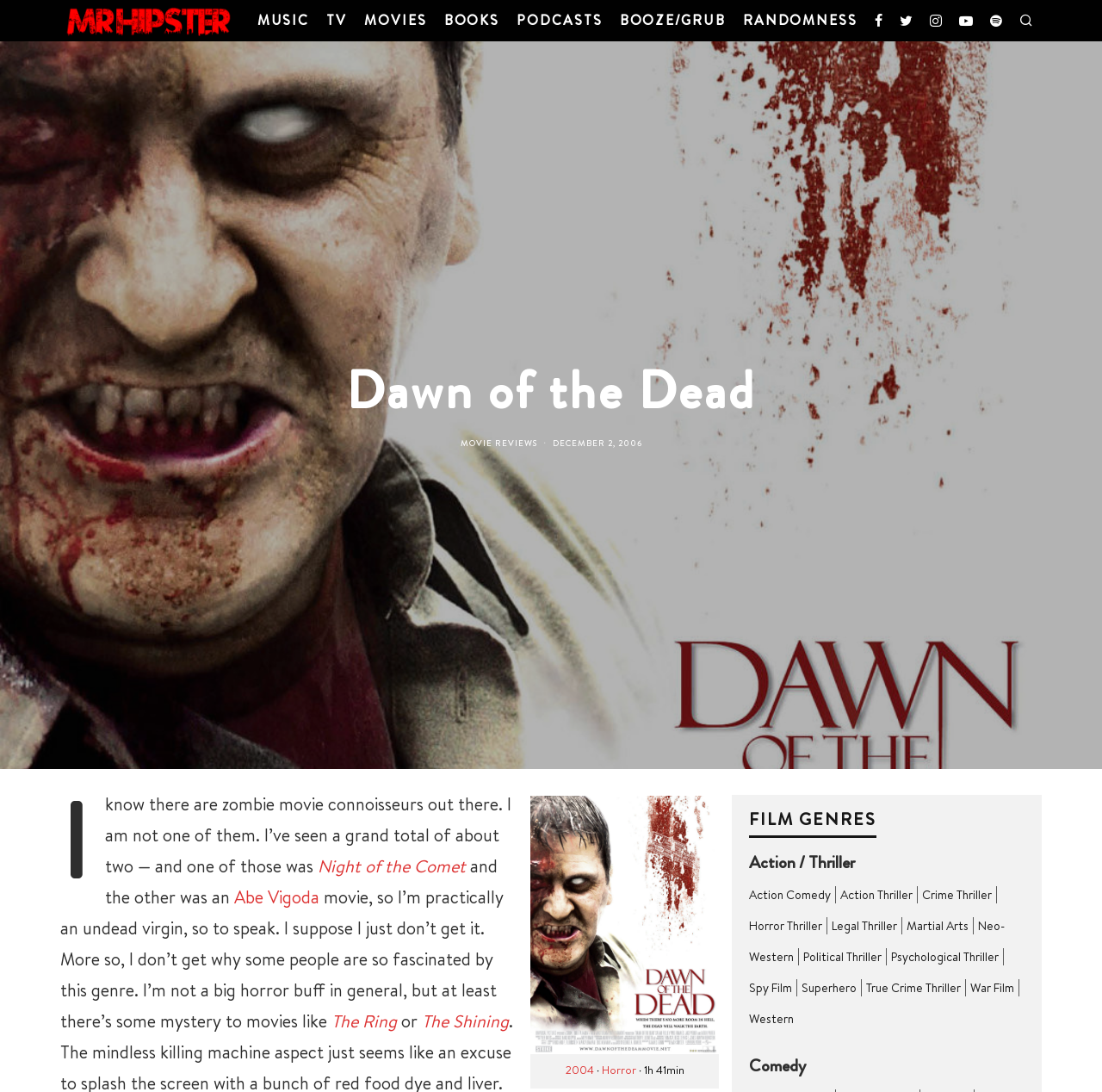Extract the primary header of the webpage and generate its text.

Dawn of the Dead